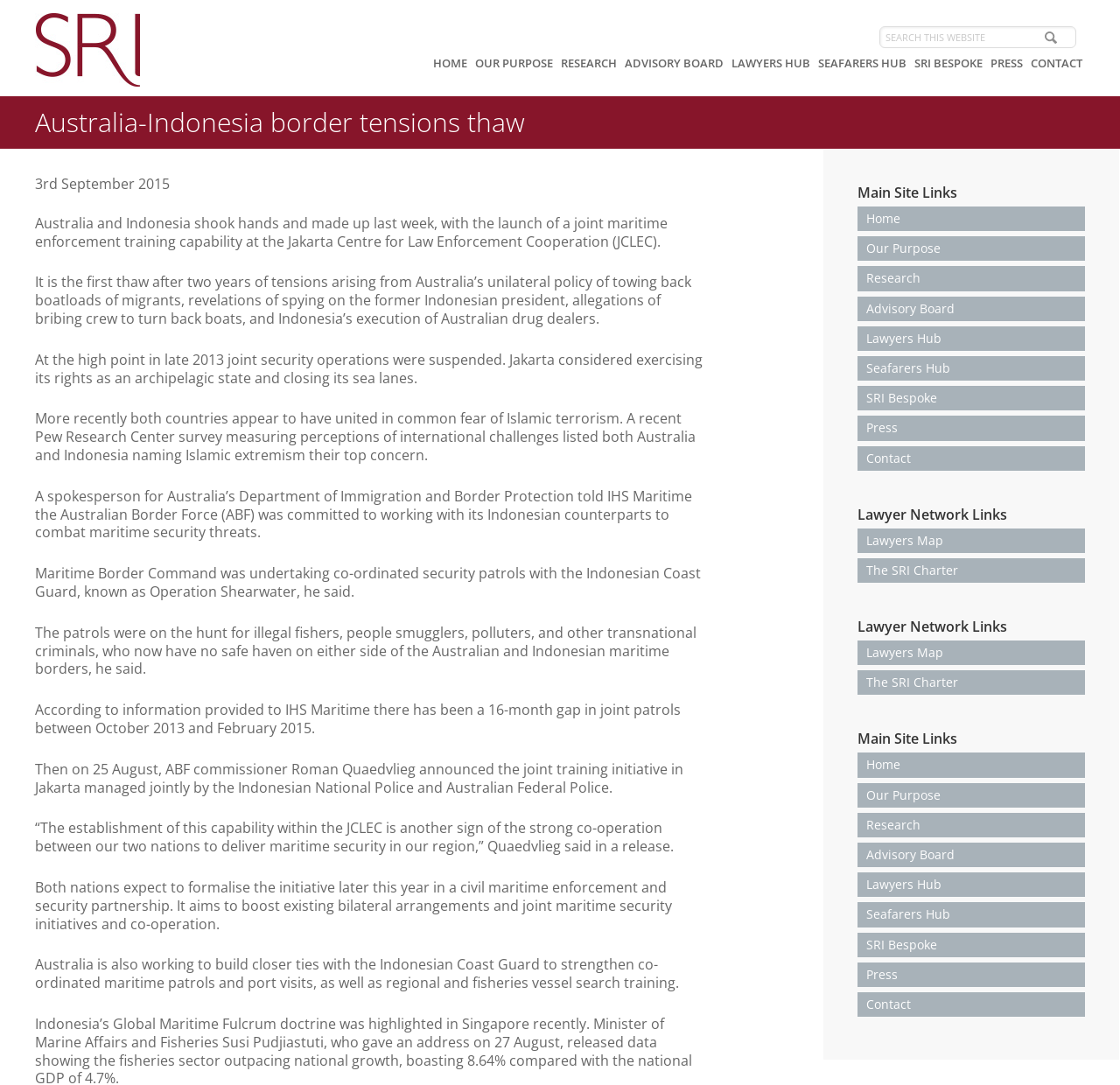Predict the bounding box of the UI element that fits this description: "Home".

[0.766, 0.19, 0.969, 0.213]